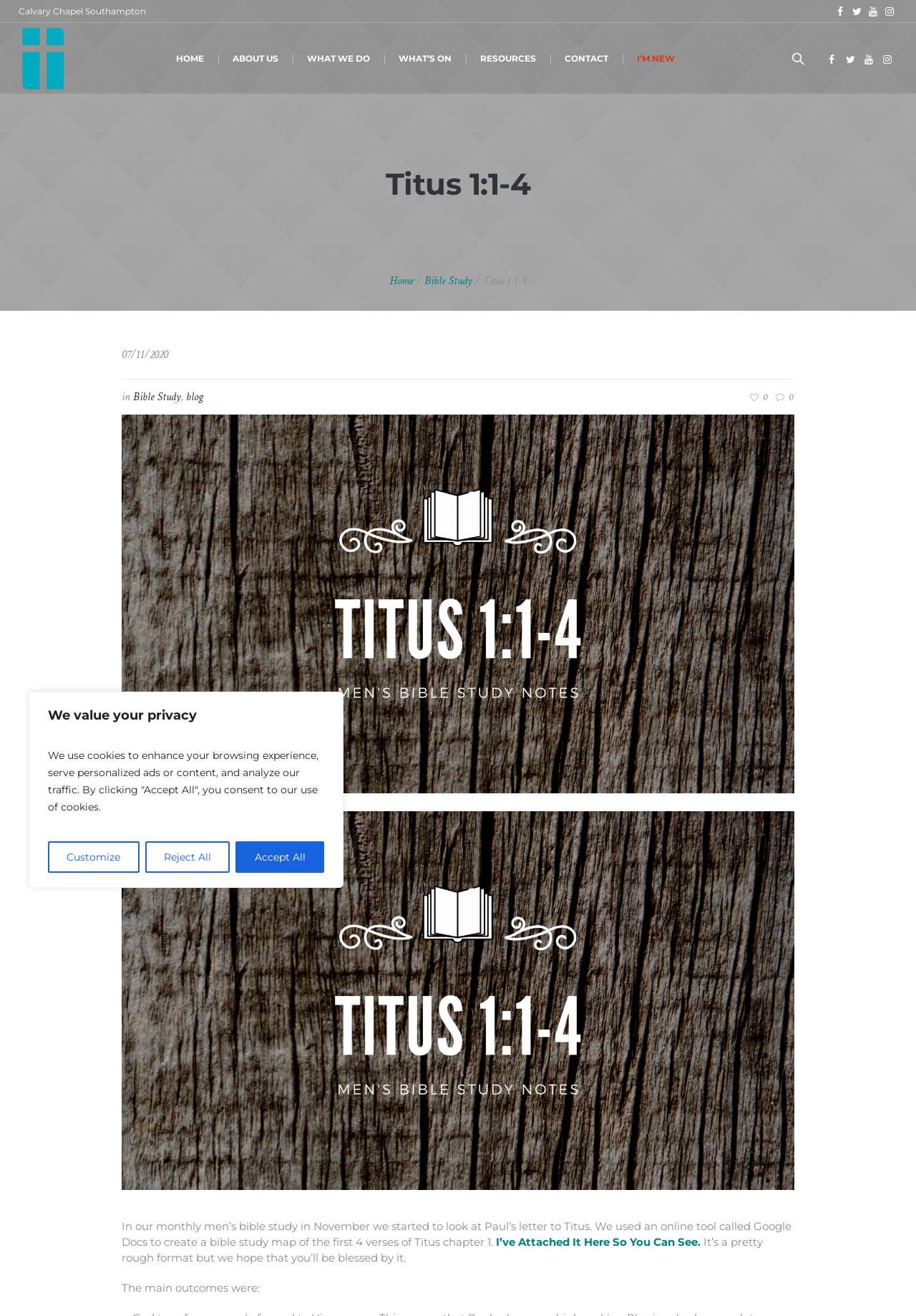Provide the bounding box coordinates of the HTML element this sentence describes: "WHAT WE DO". The bounding box coordinates consist of four float numbers between 0 and 1, i.e., [left, top, right, bottom].

[0.319, 0.017, 0.419, 0.071]